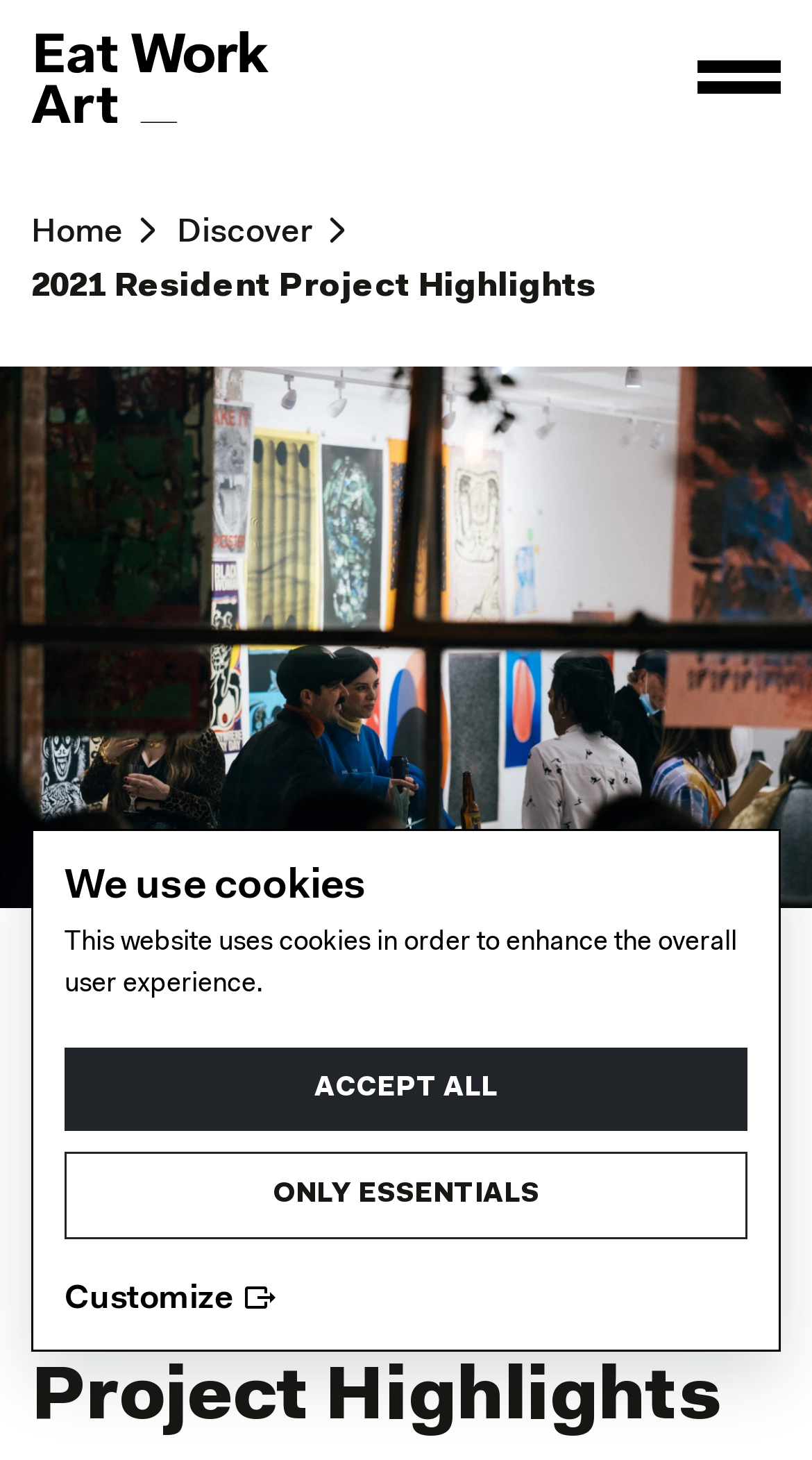Please reply to the following question with a single word or a short phrase:
What is the main visual element on this webpage?

Image